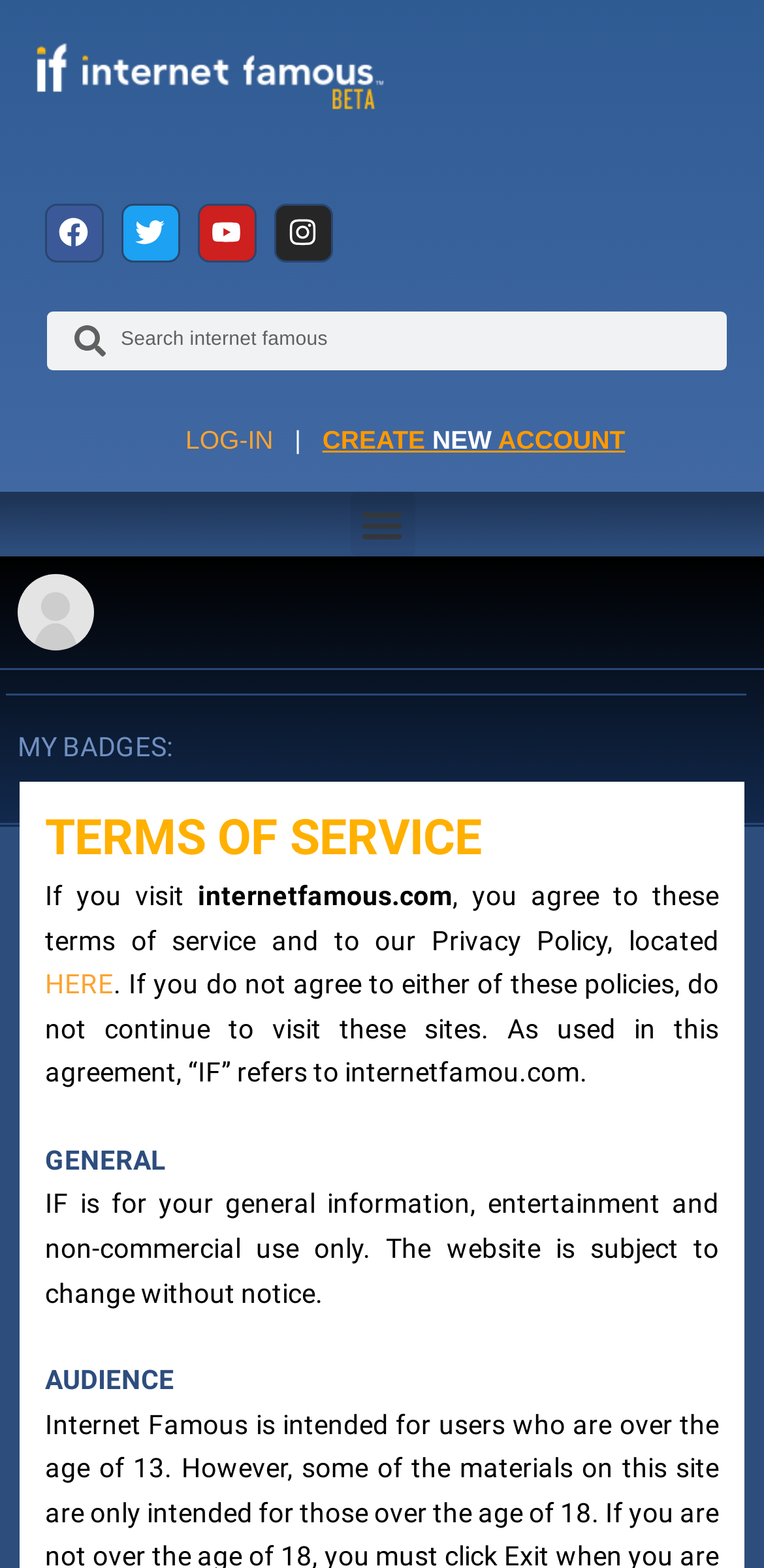What is the topic of the main content?
Please answer the question as detailed as possible based on the image.

The heading 'TERMS OF SERVICE' is present, followed by a block of text that outlines the terms of service and privacy policy, indicating that the main content is focused on this topic.